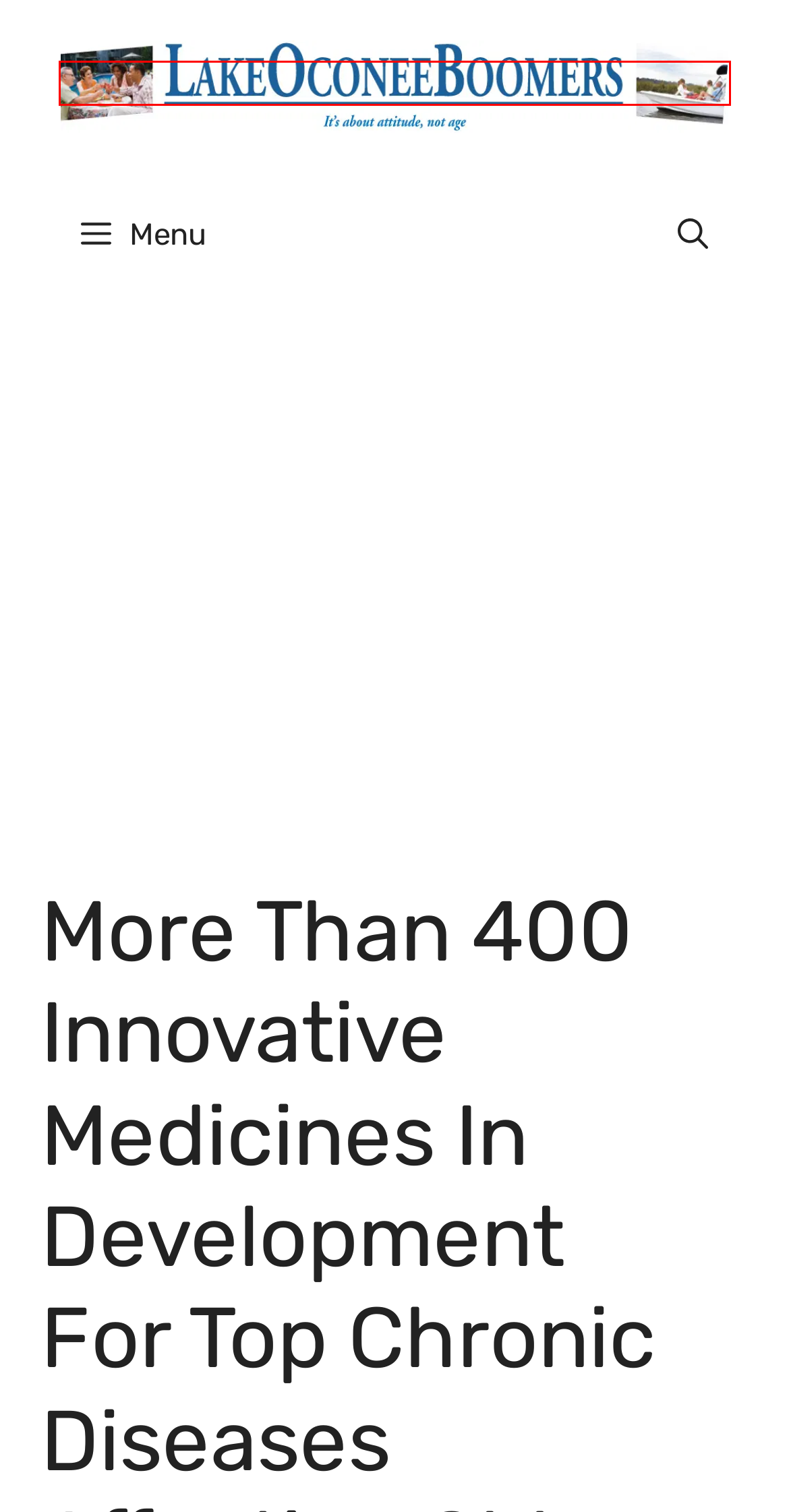A screenshot of a webpage is given, featuring a red bounding box around a UI element. Please choose the webpage description that best aligns with the new webpage after clicking the element in the bounding box. These are the descriptions:
A. Lake Oconee Pest Control | Bug House Pest Control Services
B. 50-Somethings Have Their Own Health-Care Crisis - Lake Oconee Boomers
C. Jennifer Vaughn | Lake Oconee Real Estate Agent
D. Home | Greensboro Landscaping, Lawn Maintenance and Irrigation
E. RMJ QUALITY PAINTING
F. The Daily Beat Archives - Lake Oconee Boomers
G. What Sets Duramax Apart From Other Diesel Engines?
H. Home - Lake Oconee Boomers

H